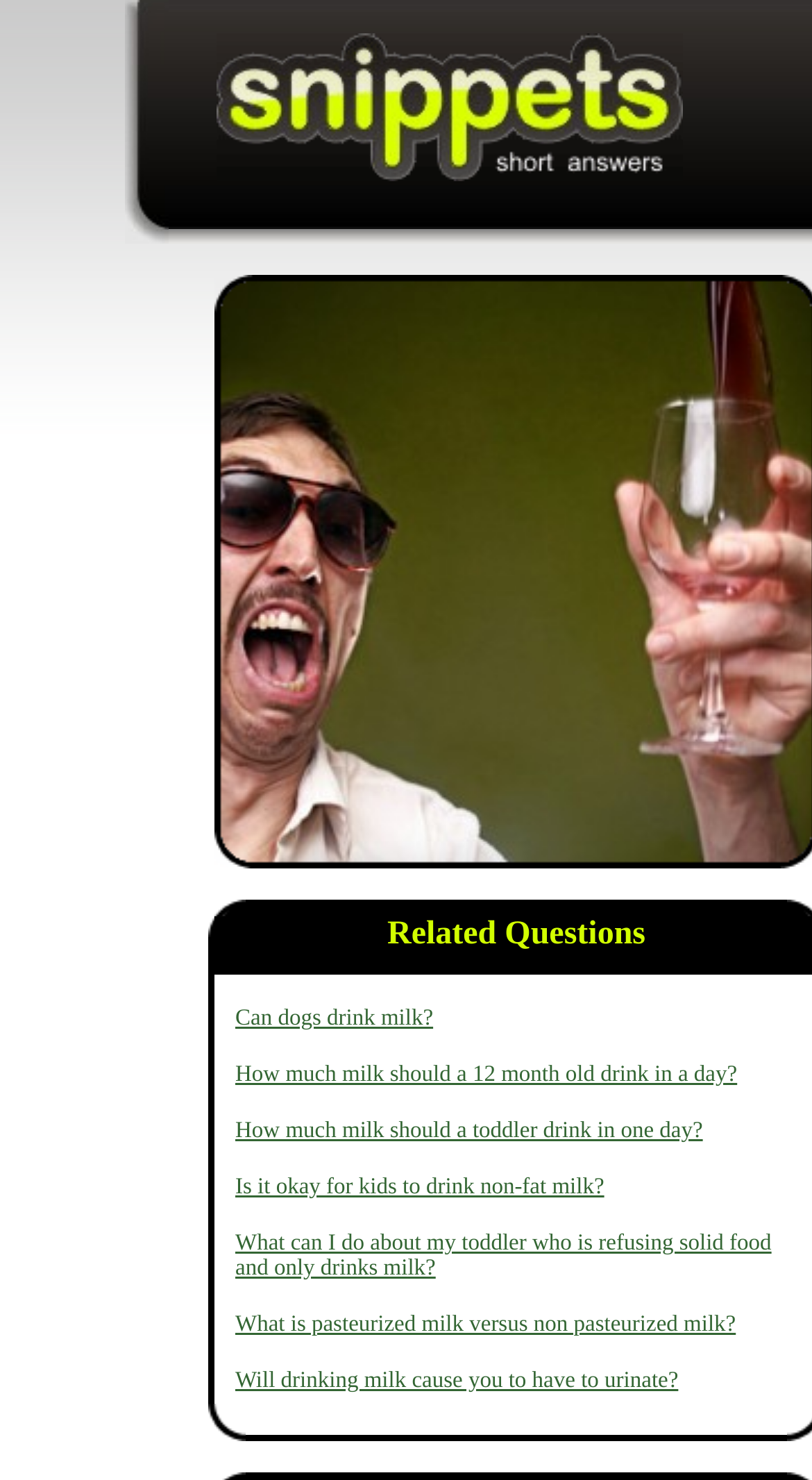Provide a comprehensive caption for the webpage.

The webpage appears to be a Q&A or informational page related to milk consumption. The title of the page is "Are You Drinking 2% Milk Because You Think You Are Overweight?" 

At the top of the page, there is a table with two cells, taking up about 15% of the page width. Below this table, there is a prominent link that spans about 57% of the page width. 

The main content of the page is a list of 7 links, each with a question related to milk consumption, such as "Can dogs drink milk?" or "What can I do about my toddler who is refusing solid food and only drinks milk?". These links are stacked vertically, taking up about 60% of the page height, and are aligned to the left side of the page. Each link is separated from the others, with no clear grouping or categorization.